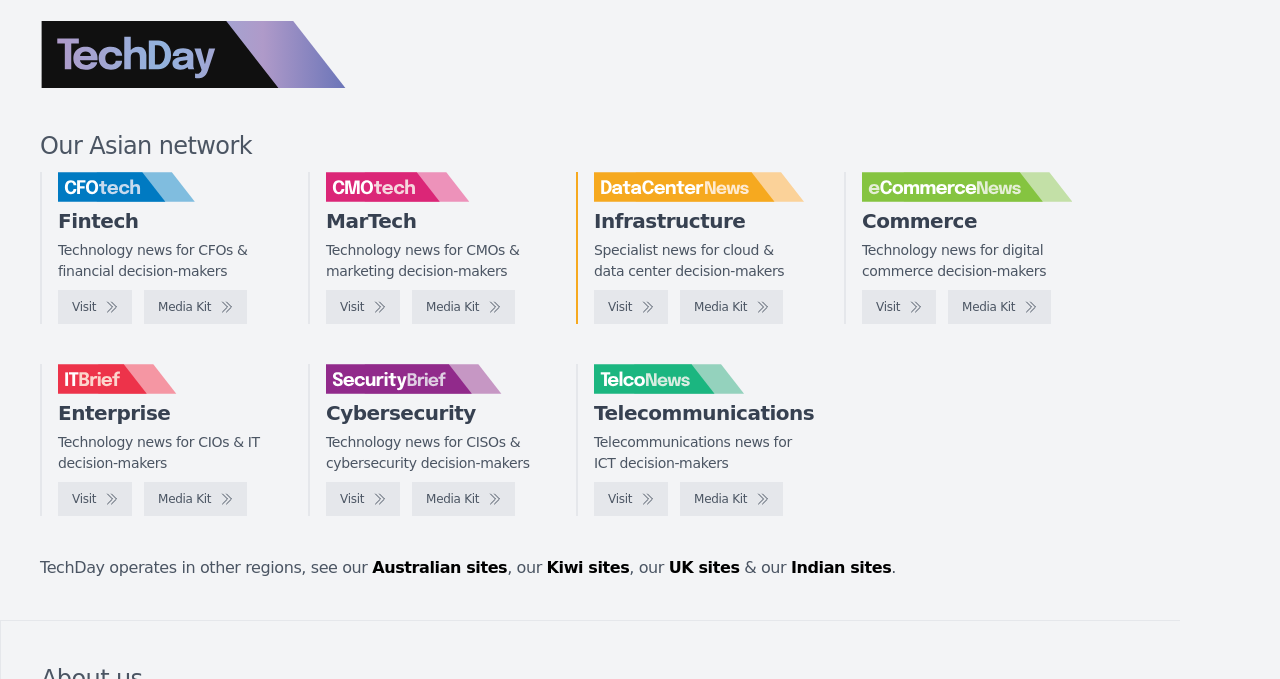What is the category of news for CMOs?
Look at the image and respond to the question as thoroughly as possible.

I found the CMOtech logo on the webpage and its corresponding text 'MarTech', which indicates that the category of news for CMOs is MarTech.